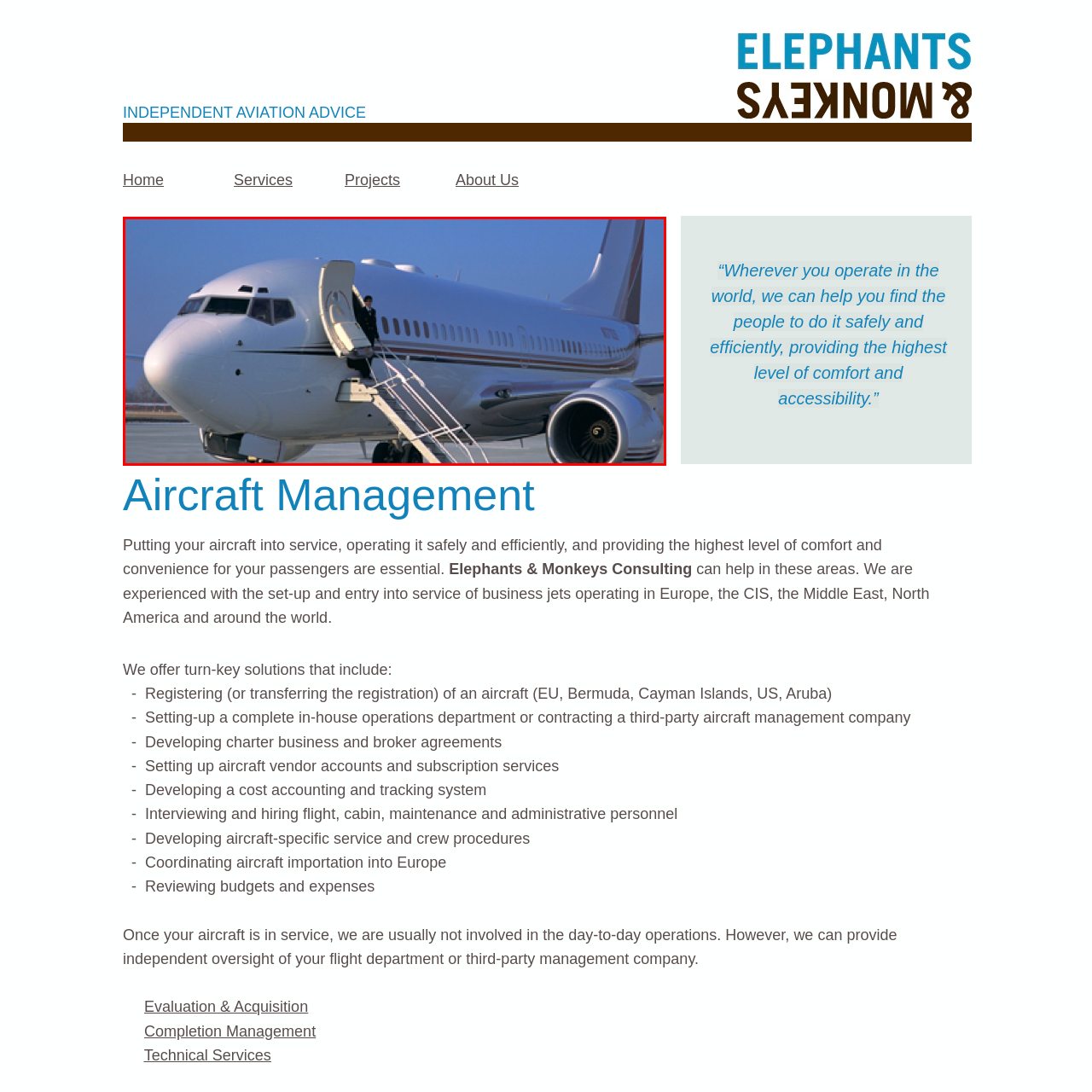Direct your attention to the image within the red boundary and answer the question with a single word or phrase:
What is the person wearing?

Formal attire